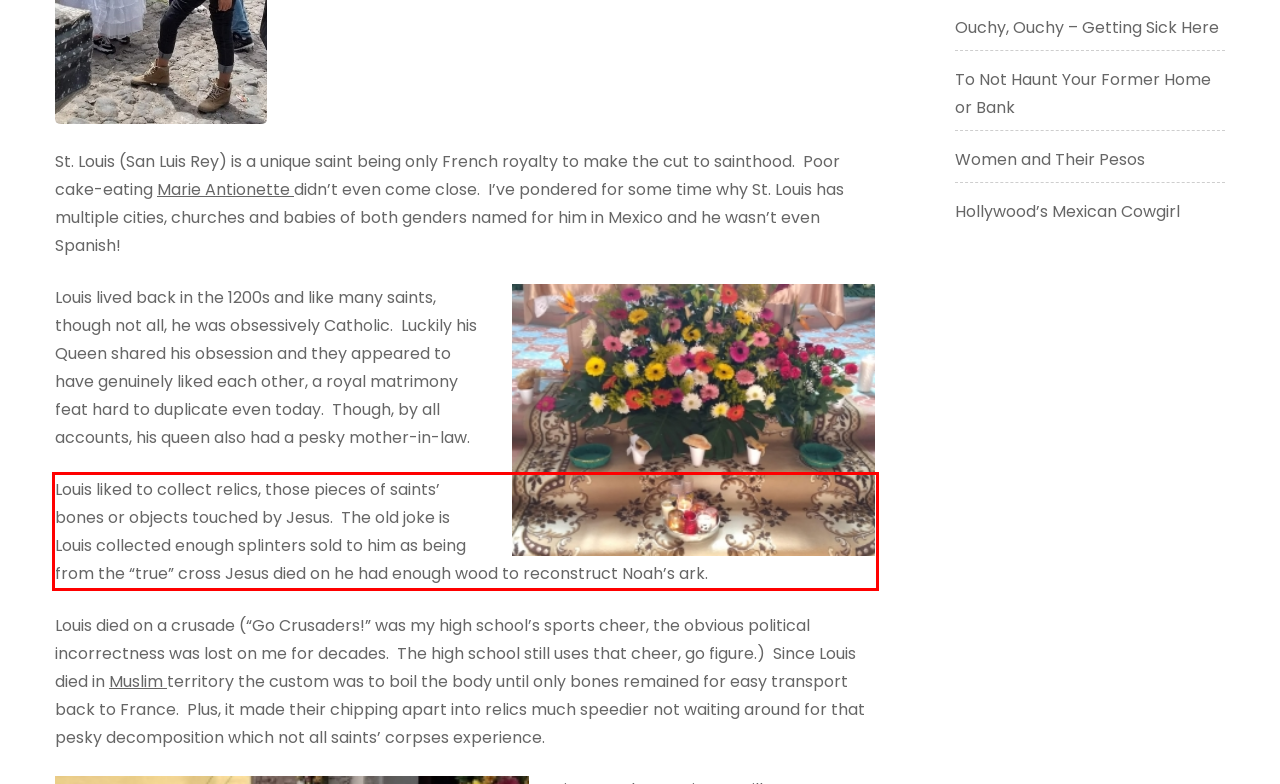Please identify and extract the text content from the UI element encased in a red bounding box on the provided webpage screenshot.

Louis liked to collect relics, those pieces of saints’ bones or objects touched by Jesus. The old joke is Louis collected enough splinters sold to him as being from the “true” cross Jesus died on he had enough wood to reconstruct Noah’s ark.